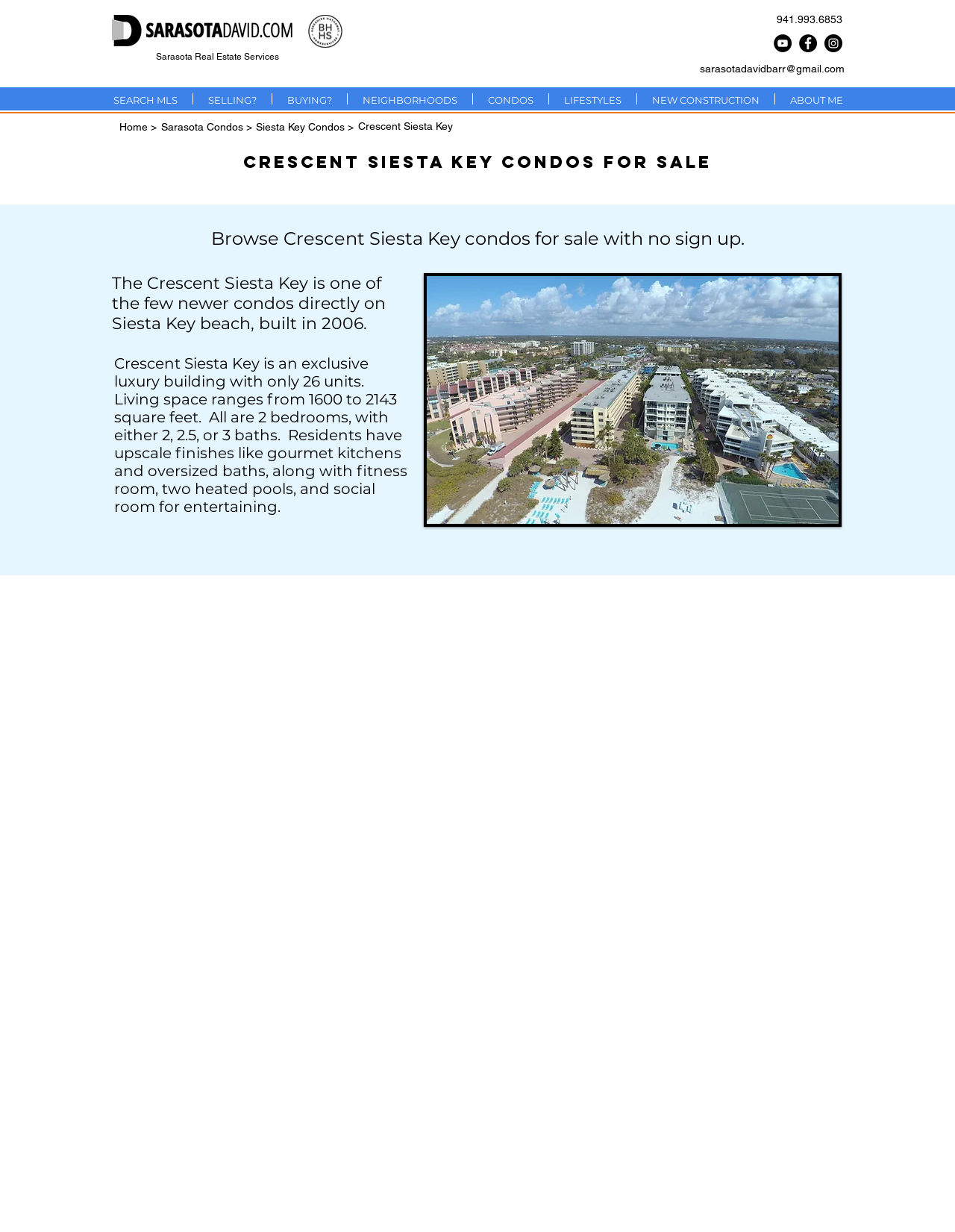Determine the bounding box coordinates of the clickable element to achieve the following action: 'Call the realtor at 941.993.6853'. Provide the coordinates as four float values between 0 and 1, formatted as [left, top, right, bottom].

[0.793, 0.01, 0.882, 0.021]